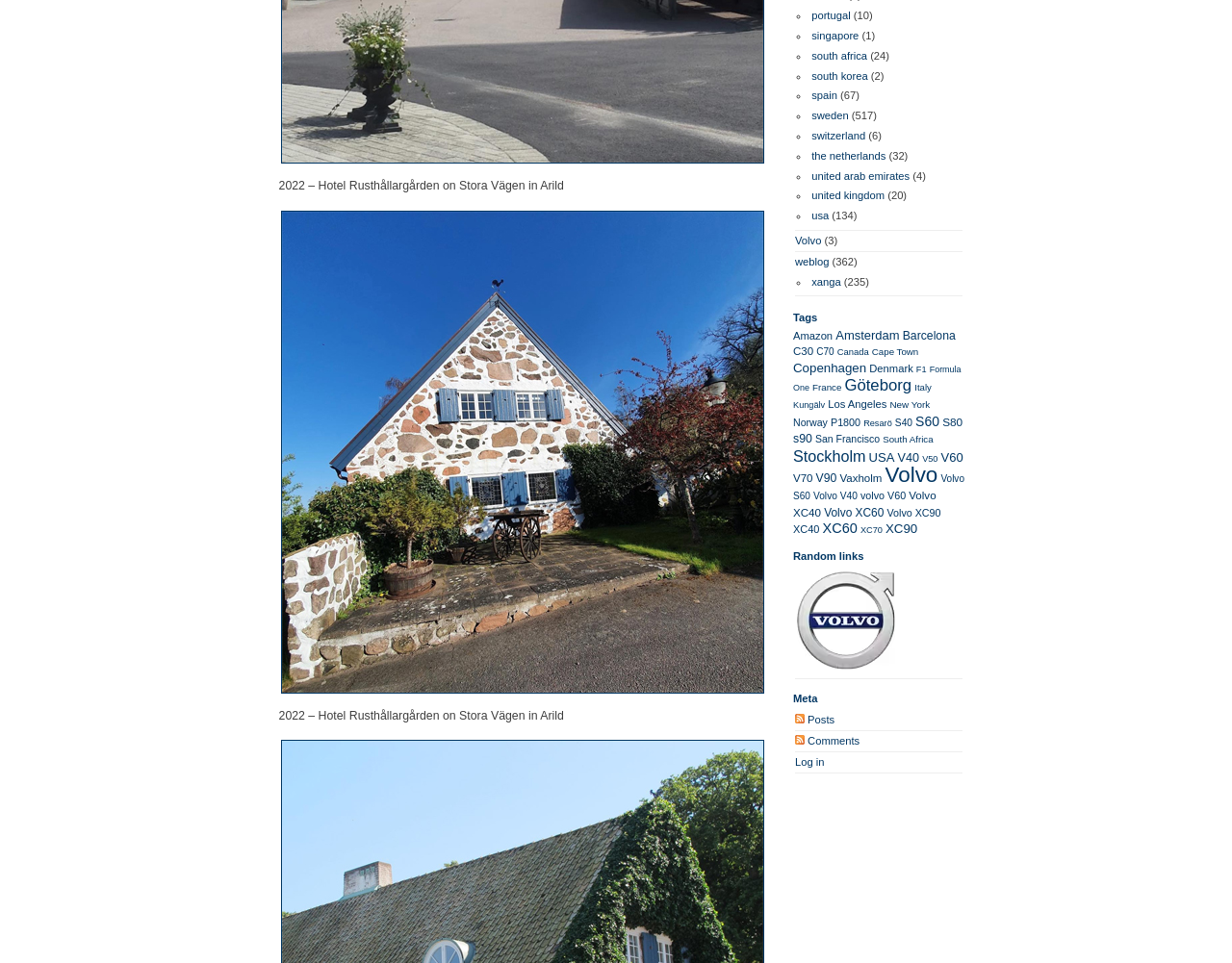What is the category of the links listed?
Using the image as a reference, answer with just one word or a short phrase.

Tags